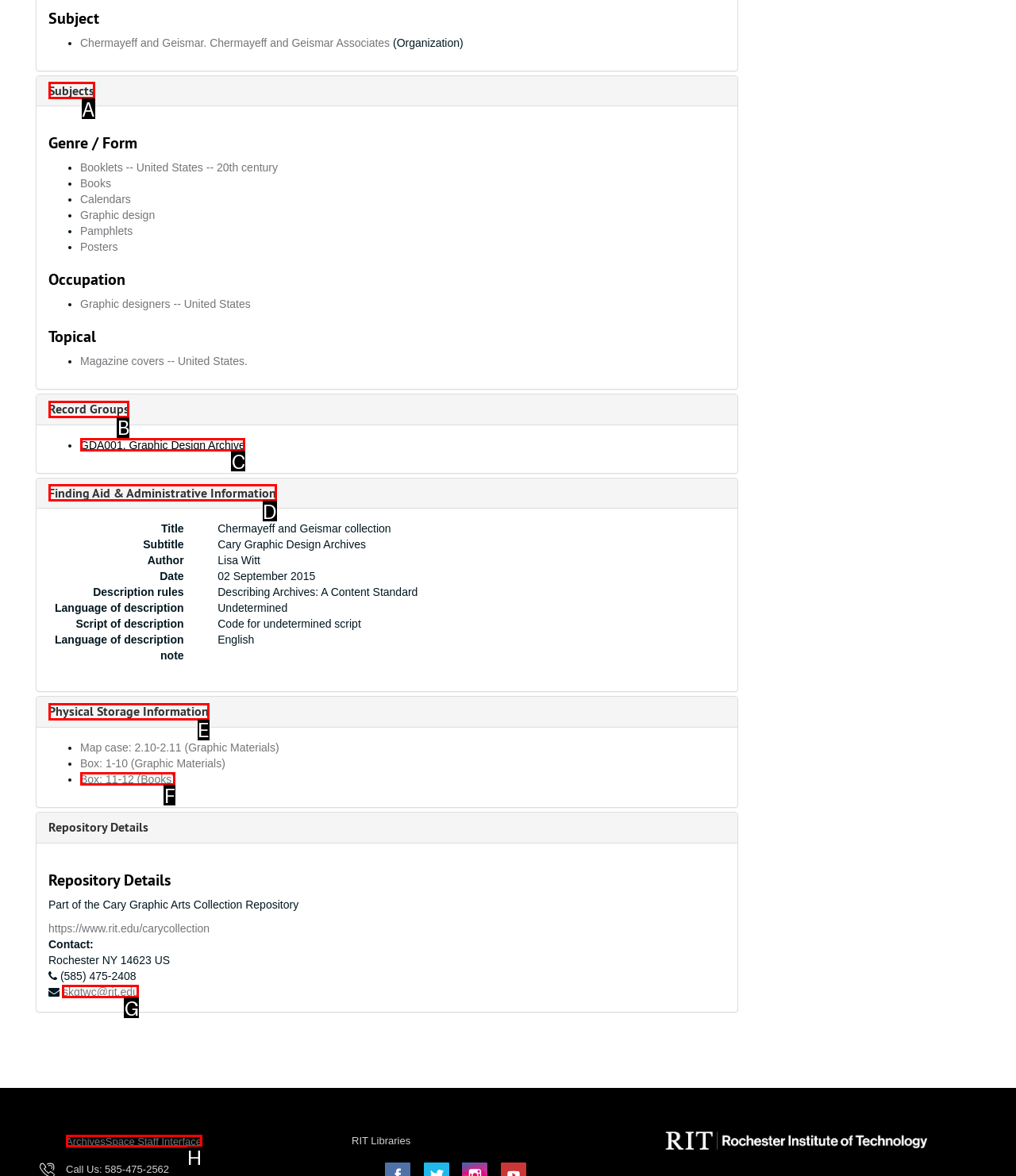Specify which UI element should be clicked to accomplish the task: View Record Groups. Answer with the letter of the correct choice.

B